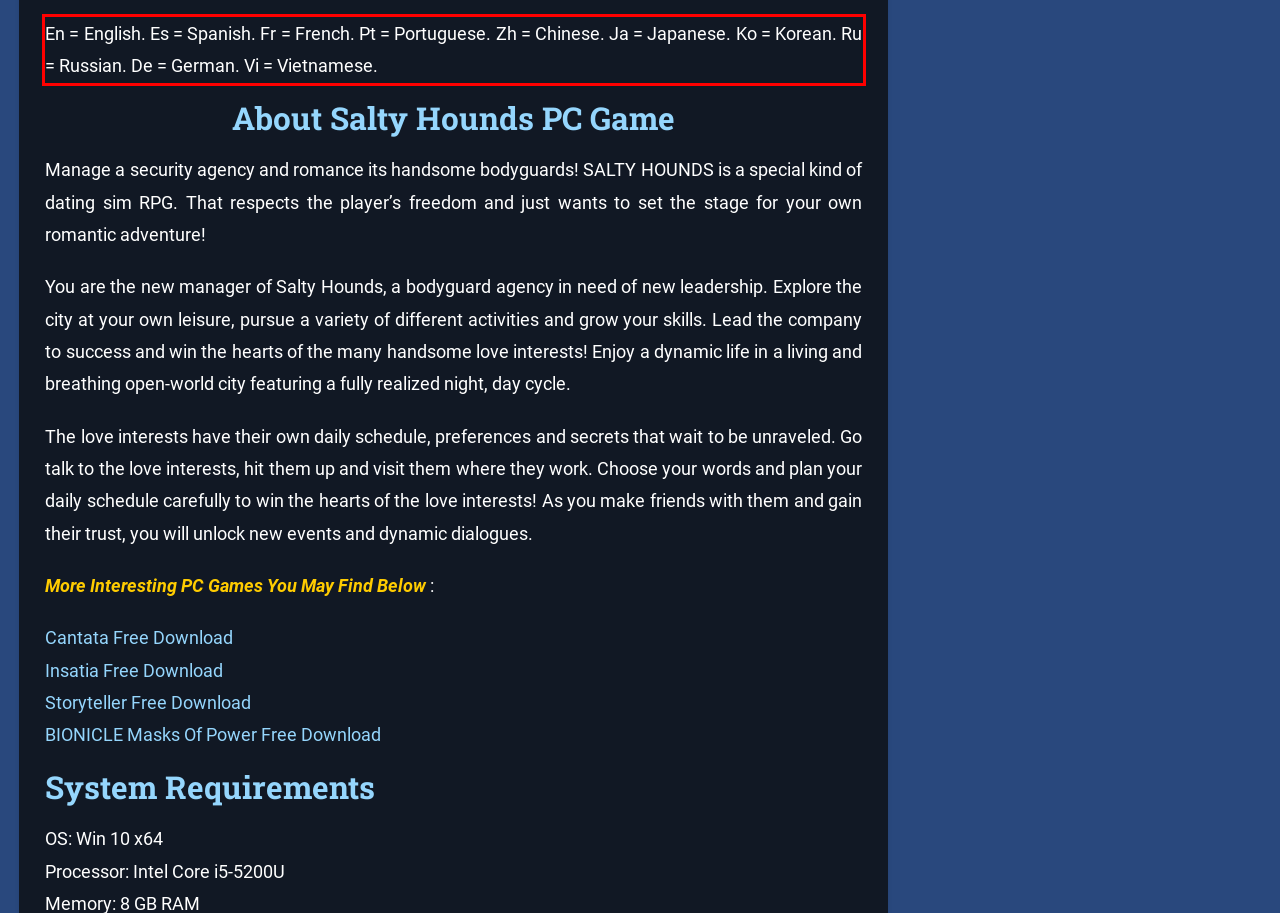You have a screenshot of a webpage, and there is a red bounding box around a UI element. Utilize OCR to extract the text within this red bounding box.

En = English. Es = Spanish. Fr = French. Pt = Portuguese. Zh = Chinese. Ja = Japanese. Ko = Korean. Ru = Russian. De = German. Vi = Vietnamese.